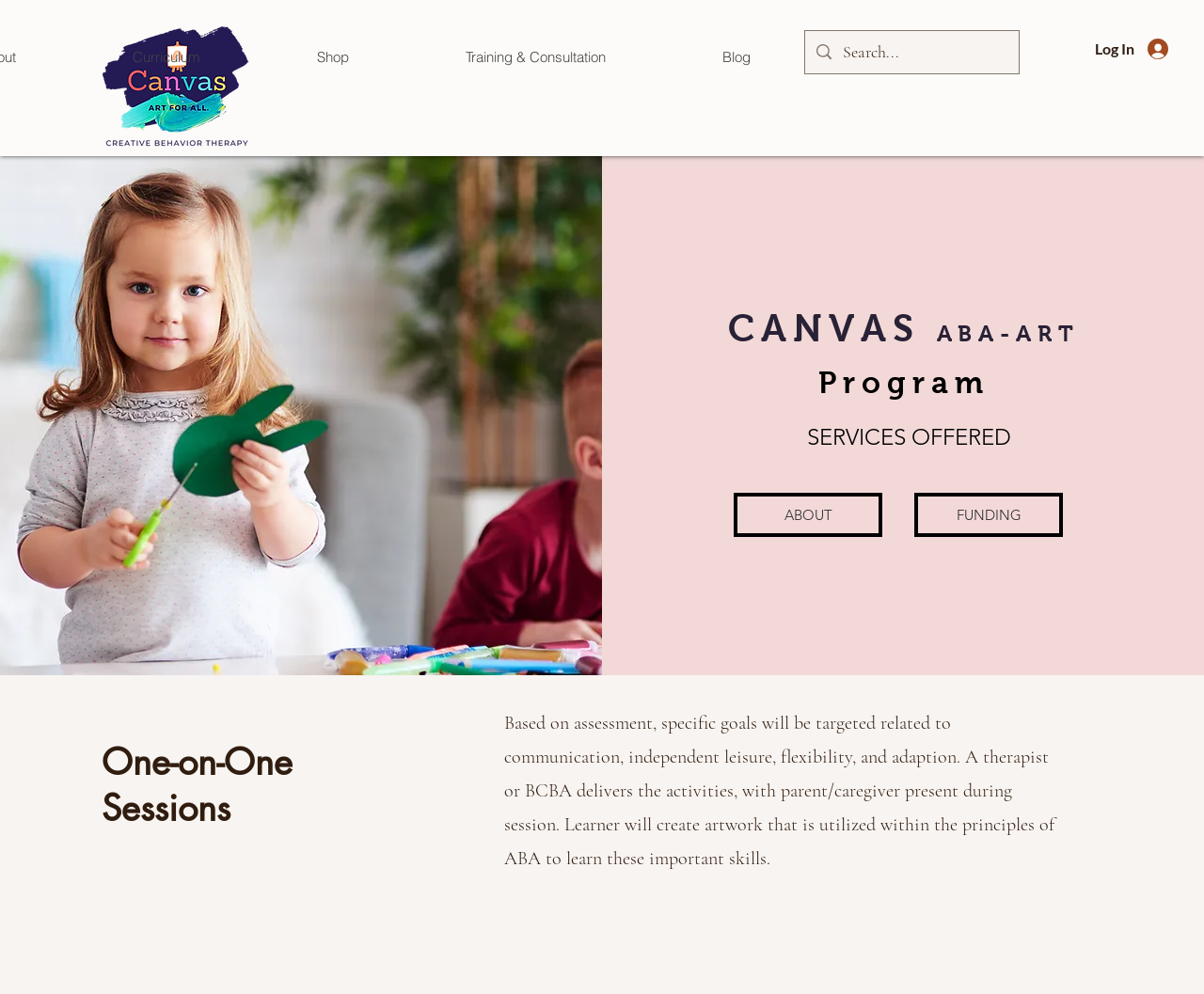Give a one-word or short-phrase answer to the following question: 
What is the type of therapy offered?

Art-based ABA Therapy